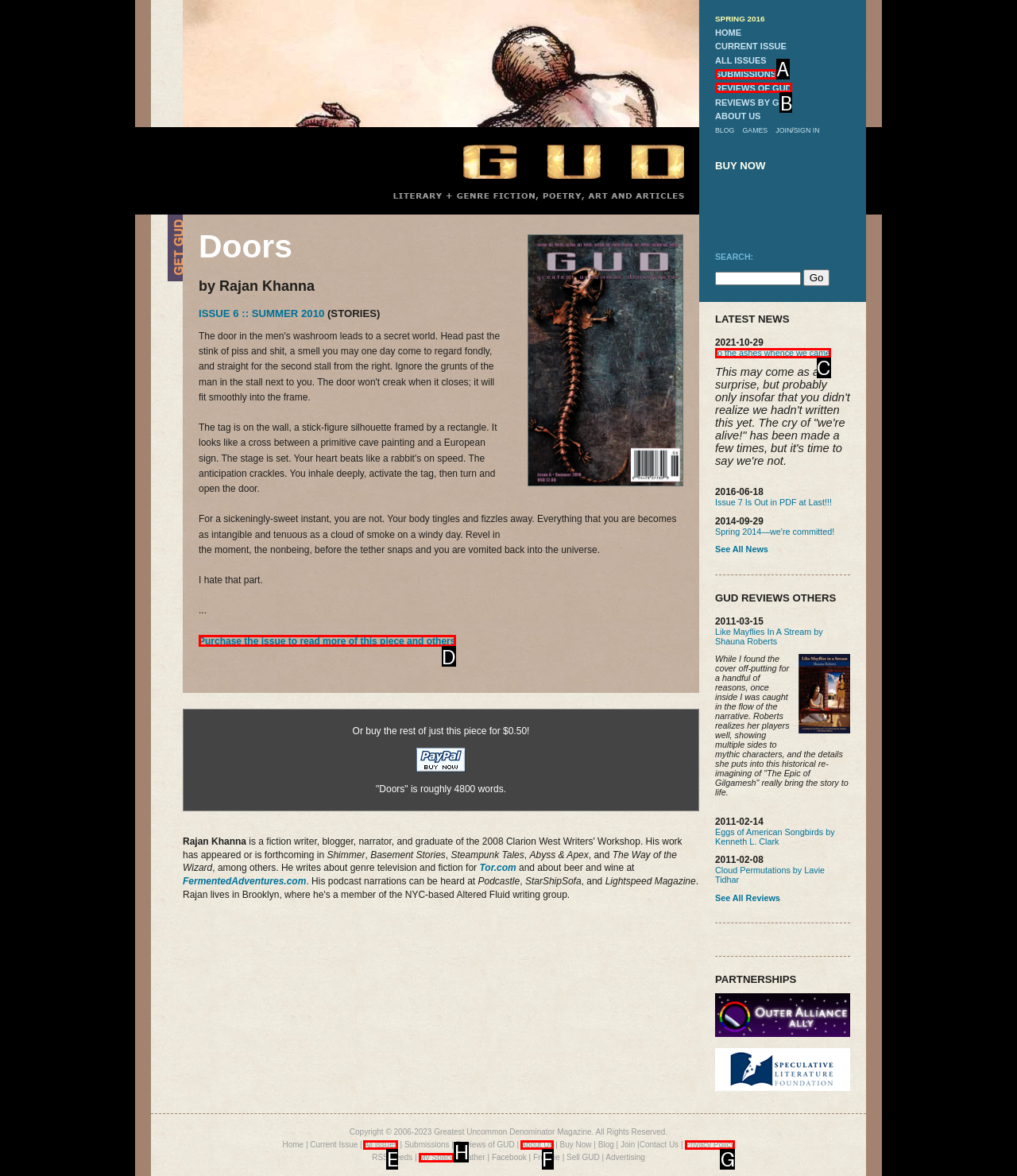Identify the HTML element that best matches the description: submissions. Provide your answer by selecting the corresponding letter from the given options.

A